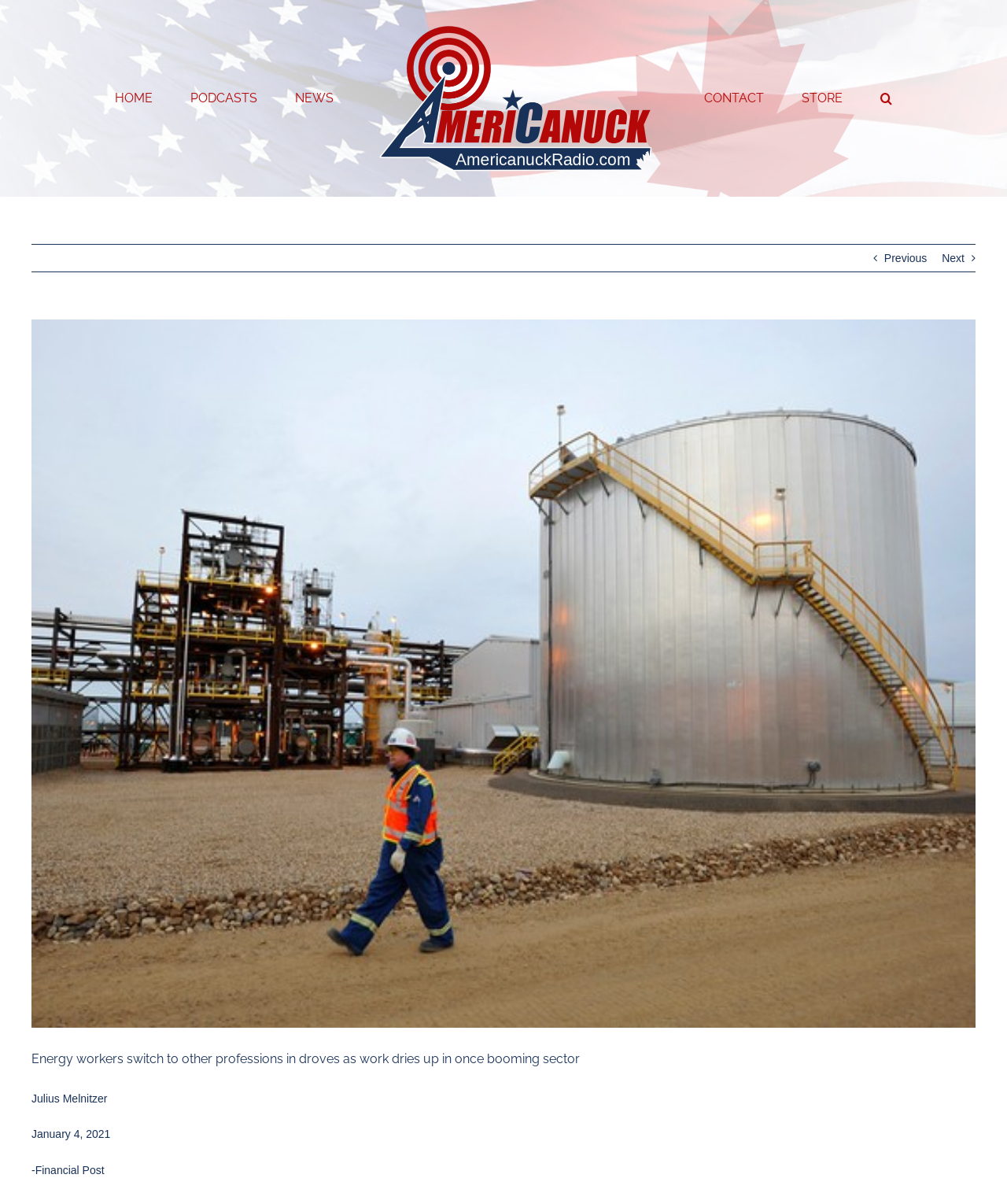Identify the bounding box coordinates of the clickable section necessary to follow the following instruction: "go to previous page". The coordinates should be presented as four float numbers from 0 to 1, i.e., [left, top, right, bottom].

[0.878, 0.203, 0.921, 0.225]